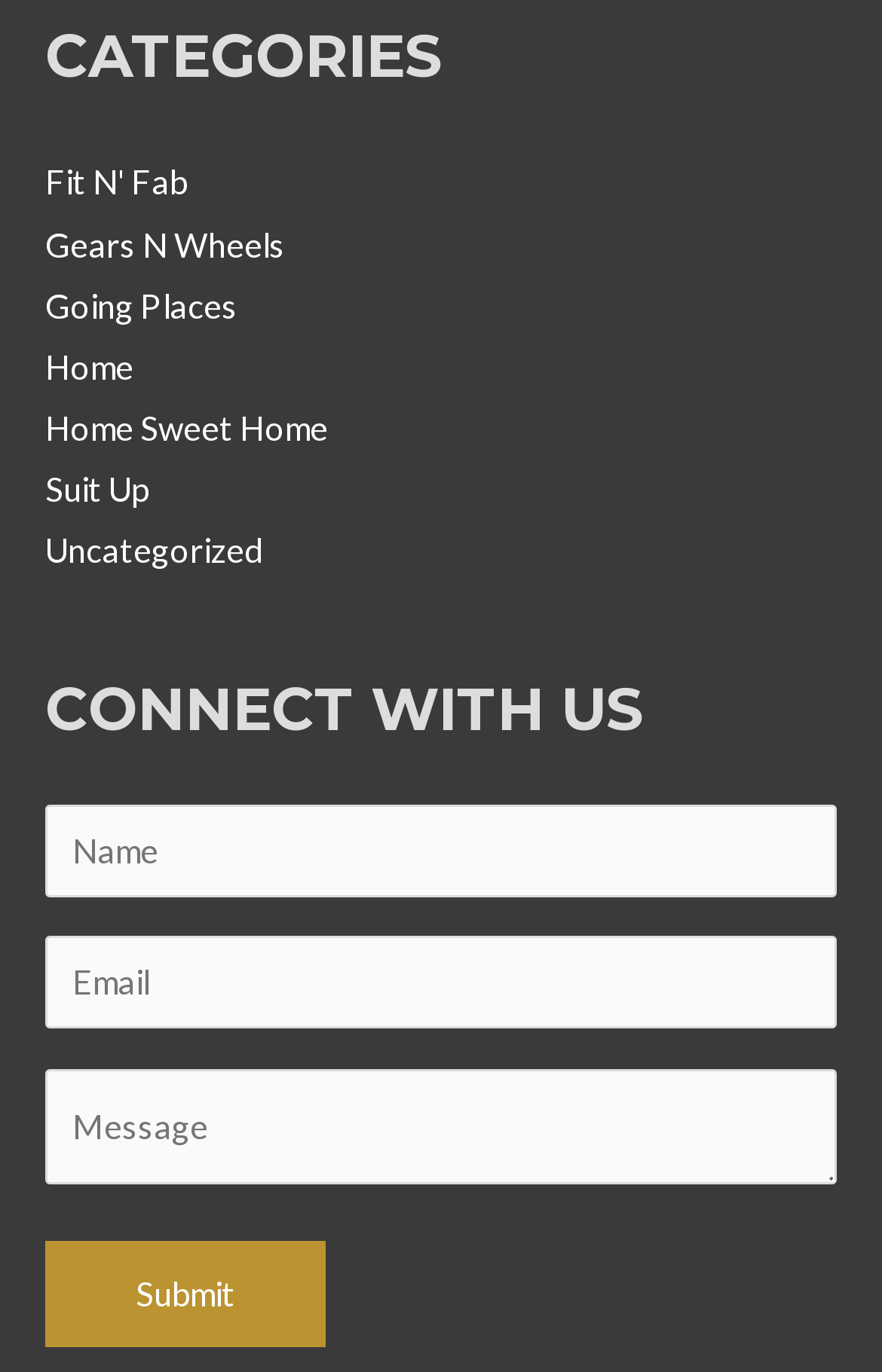Provide a short answer using a single word or phrase for the following question: 
How many categories are available?

7